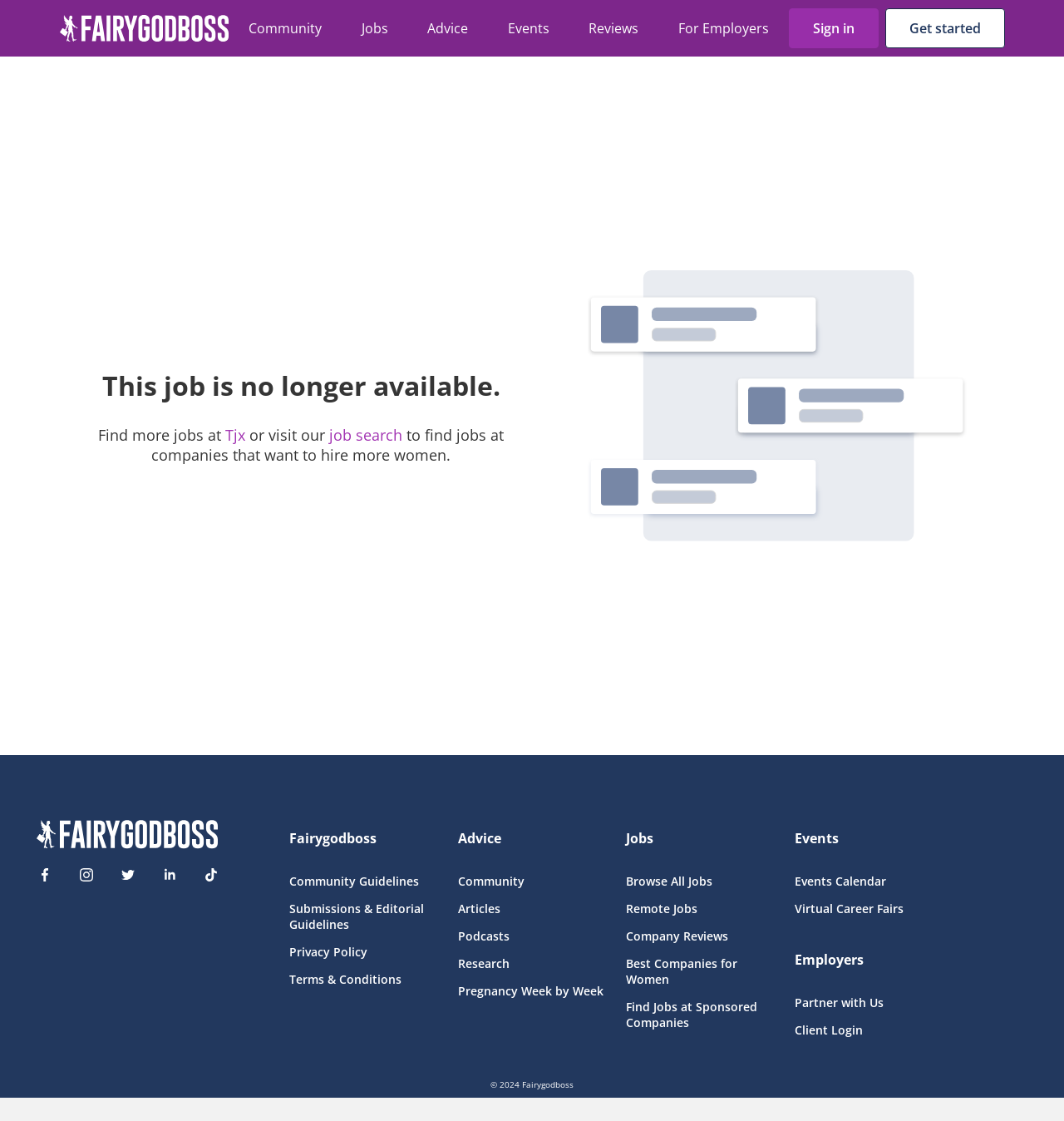Determine the bounding box coordinates of the area to click in order to meet this instruction: "Go to Home page".

None